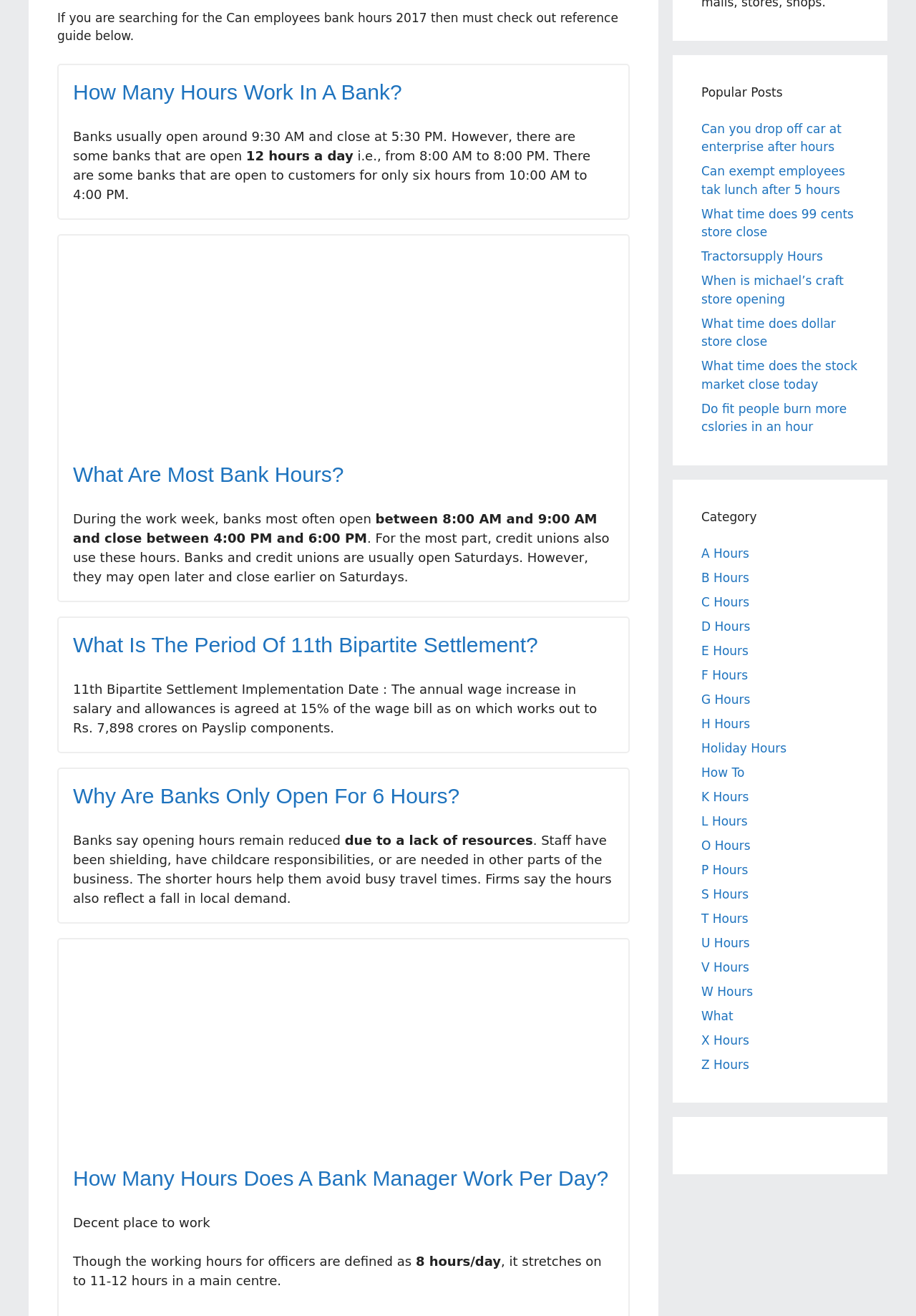Locate the bounding box coordinates of the UI element described by: "B Hours". The bounding box coordinates should consist of four float numbers between 0 and 1, i.e., [left, top, right, bottom].

[0.766, 0.433, 0.818, 0.444]